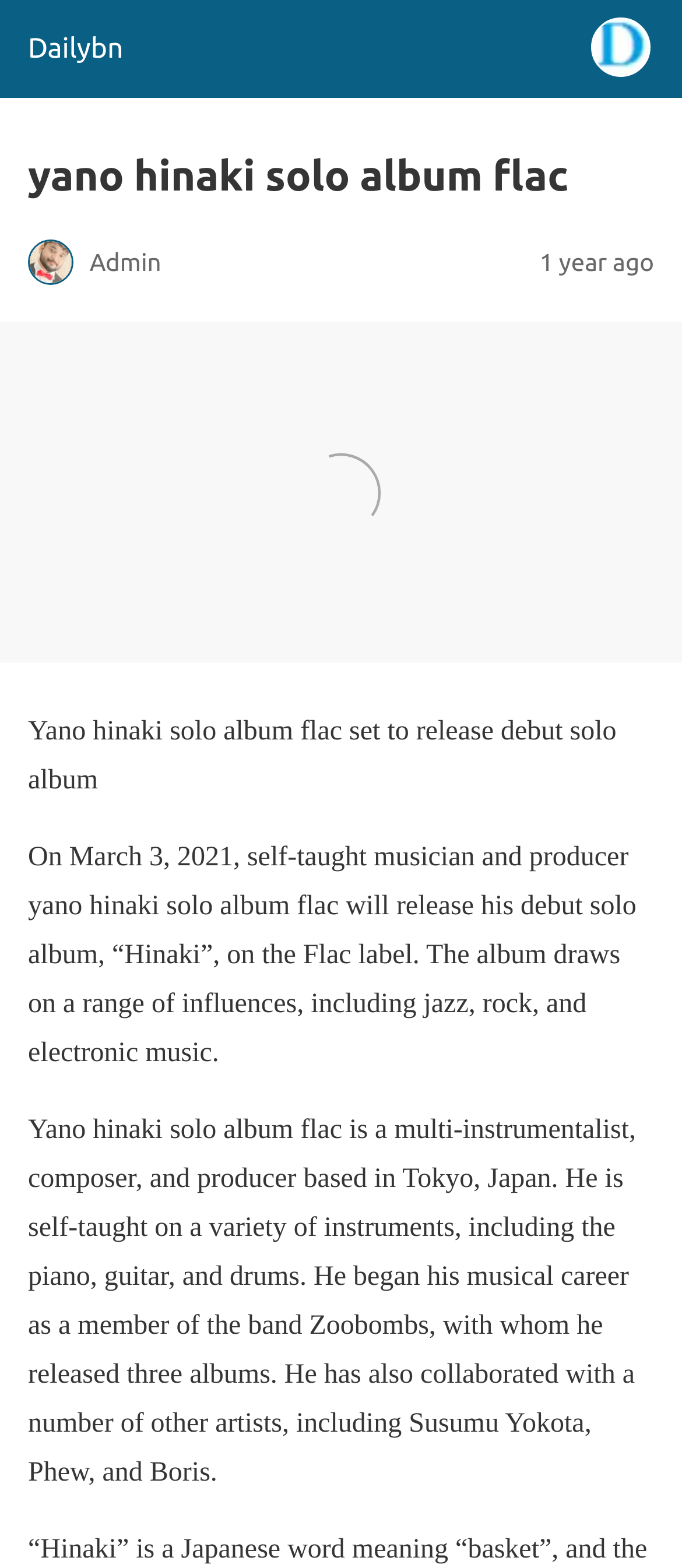What band was Yano hinaki solo album flac a member of?
Based on the image, give a one-word or short phrase answer.

Zoobombs